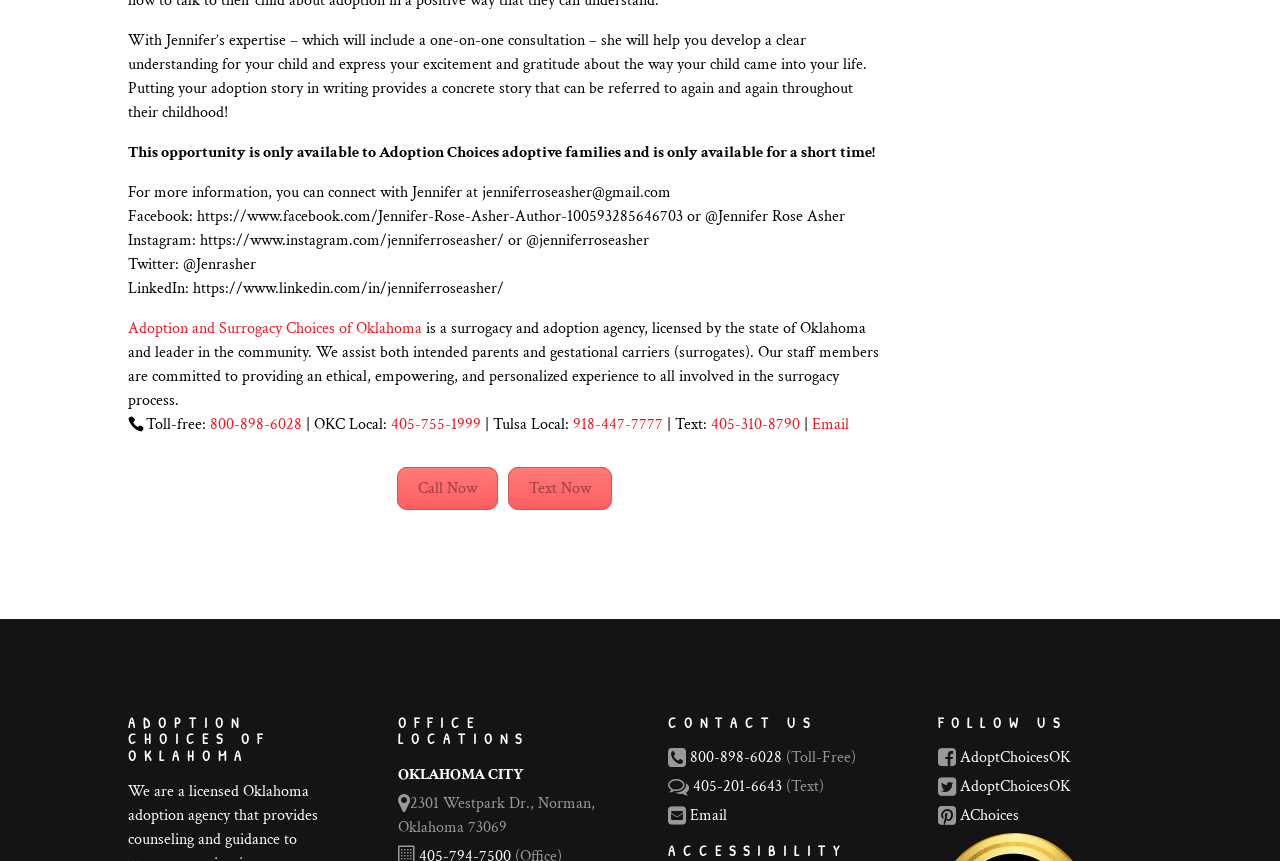Please mark the bounding box coordinates of the area that should be clicked to carry out the instruction: "Click Call Now".

[0.311, 0.542, 0.389, 0.592]